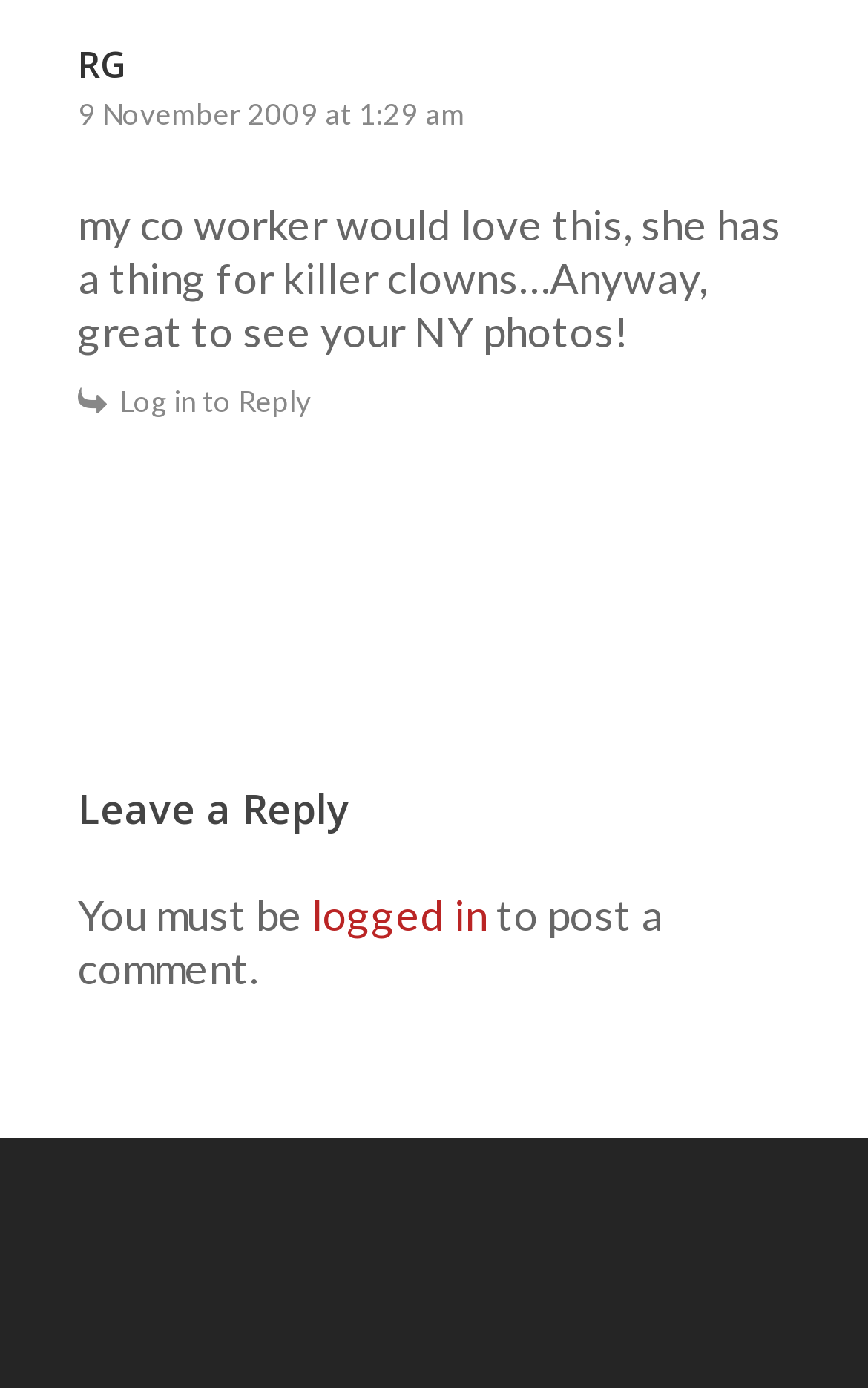Please examine the image and provide a detailed answer to the question: What is the title of the comment section?

I found the title of the comment section by looking at the heading element with the text 'Leave a Reply', which is likely to be the title of the comment section.